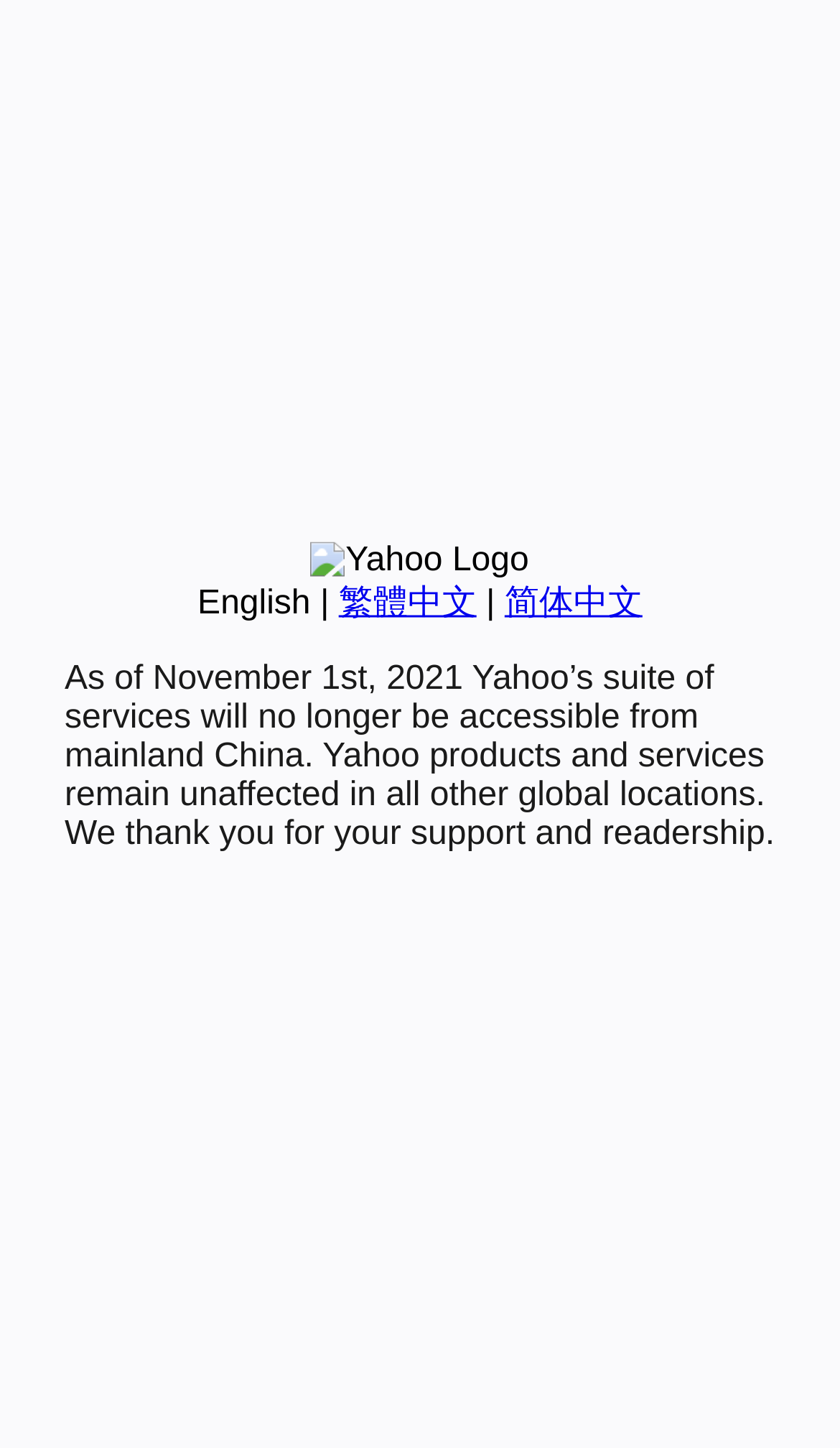For the following element description, predict the bounding box coordinates in the format (top-left x, top-left y, bottom-right x, bottom-right y). All values should be floating point numbers between 0 and 1. Description: English

[0.235, 0.404, 0.37, 0.429]